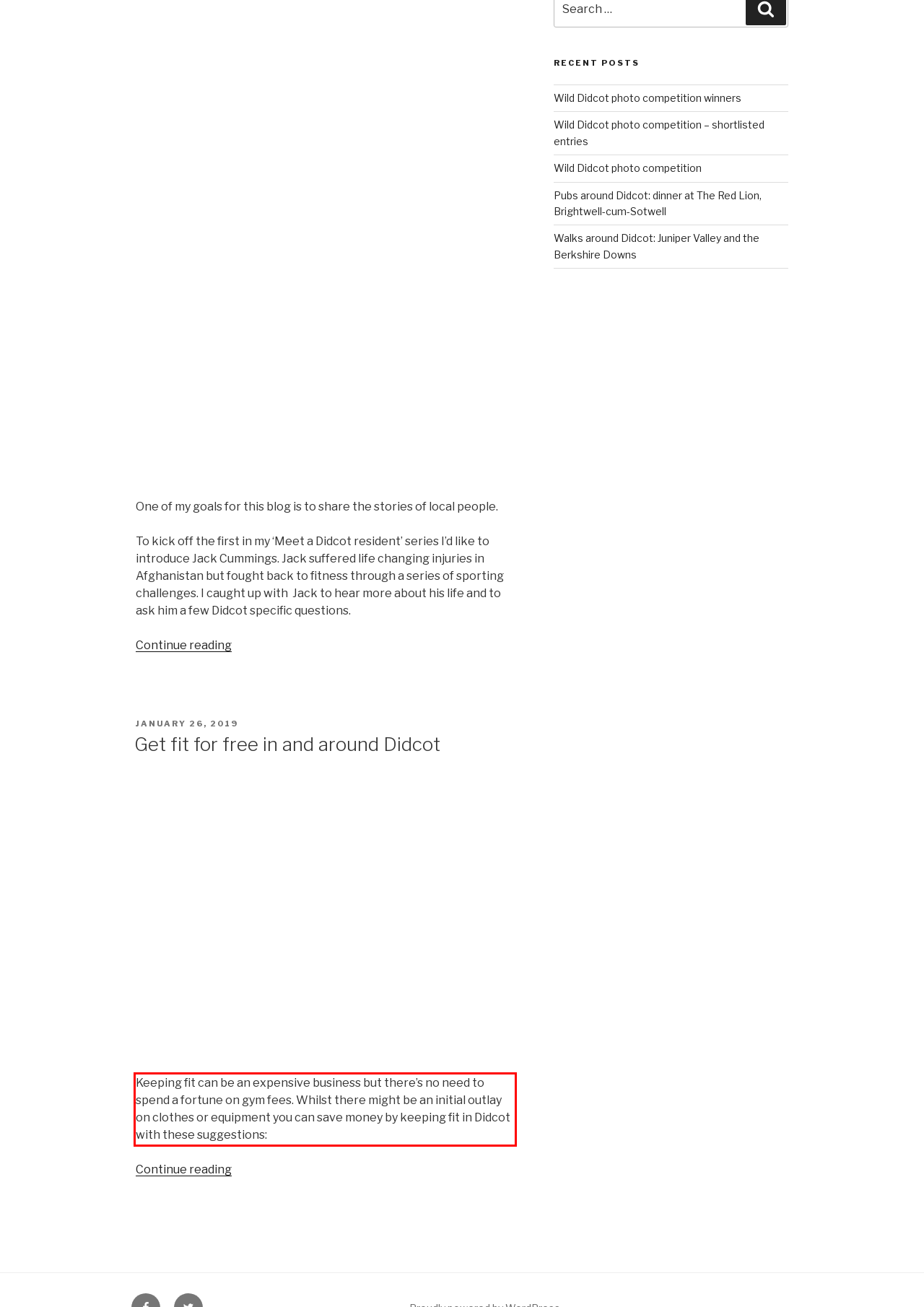Please examine the webpage screenshot and extract the text within the red bounding box using OCR.

Keeping fit can be an expensive business but there’s no need to spend a fortune on gym fees. Whilst there might be an initial outlay on clothes or equipment you can save money by keeping fit in Didcot with these suggestions: